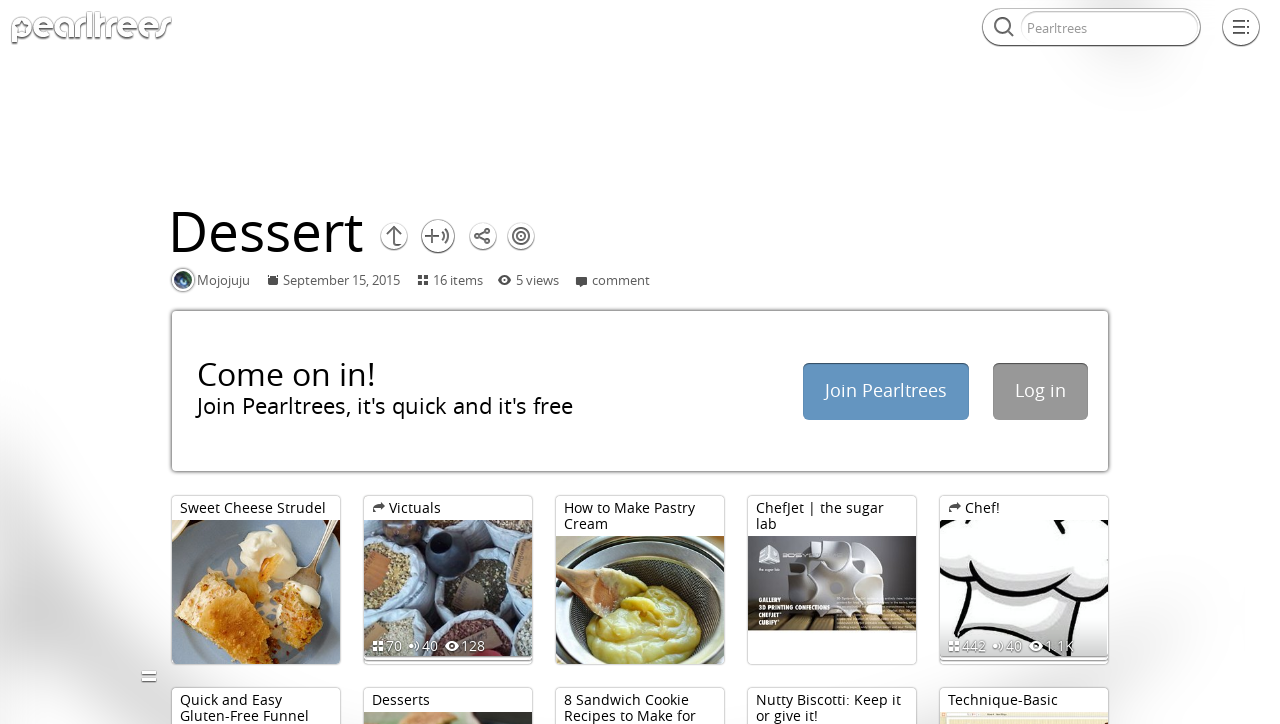What is the name of the chef or cooking brand?
Using the image, elaborate on the answer with as much detail as possible.

The webpage mentions a chef or cooking brand called 'ChefJet' in the context of a recipe or cooking technique, specifically 'the sugar lab'.